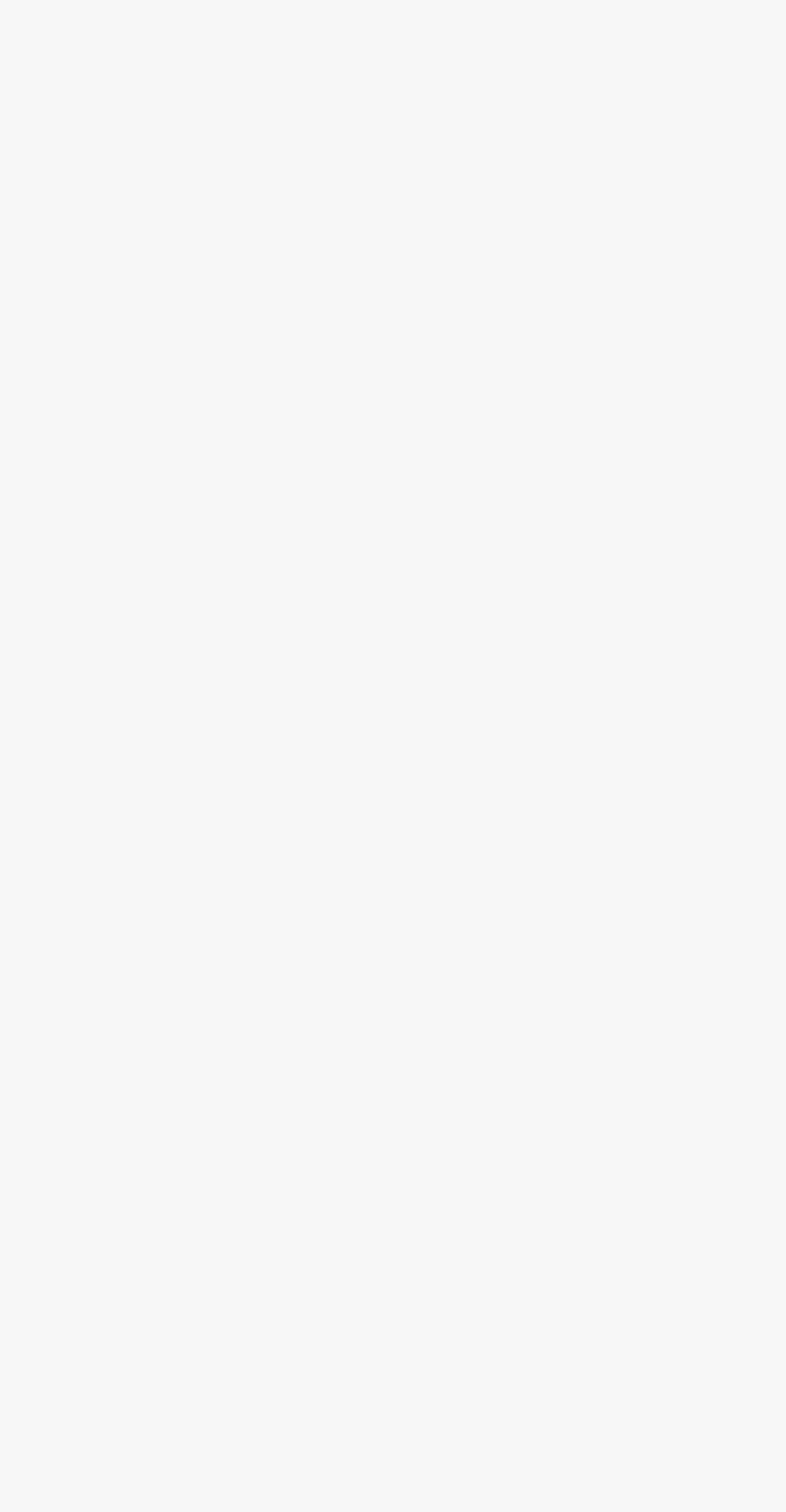Respond to the question with just a single word or phrase: 
How many links are related to robots?

5